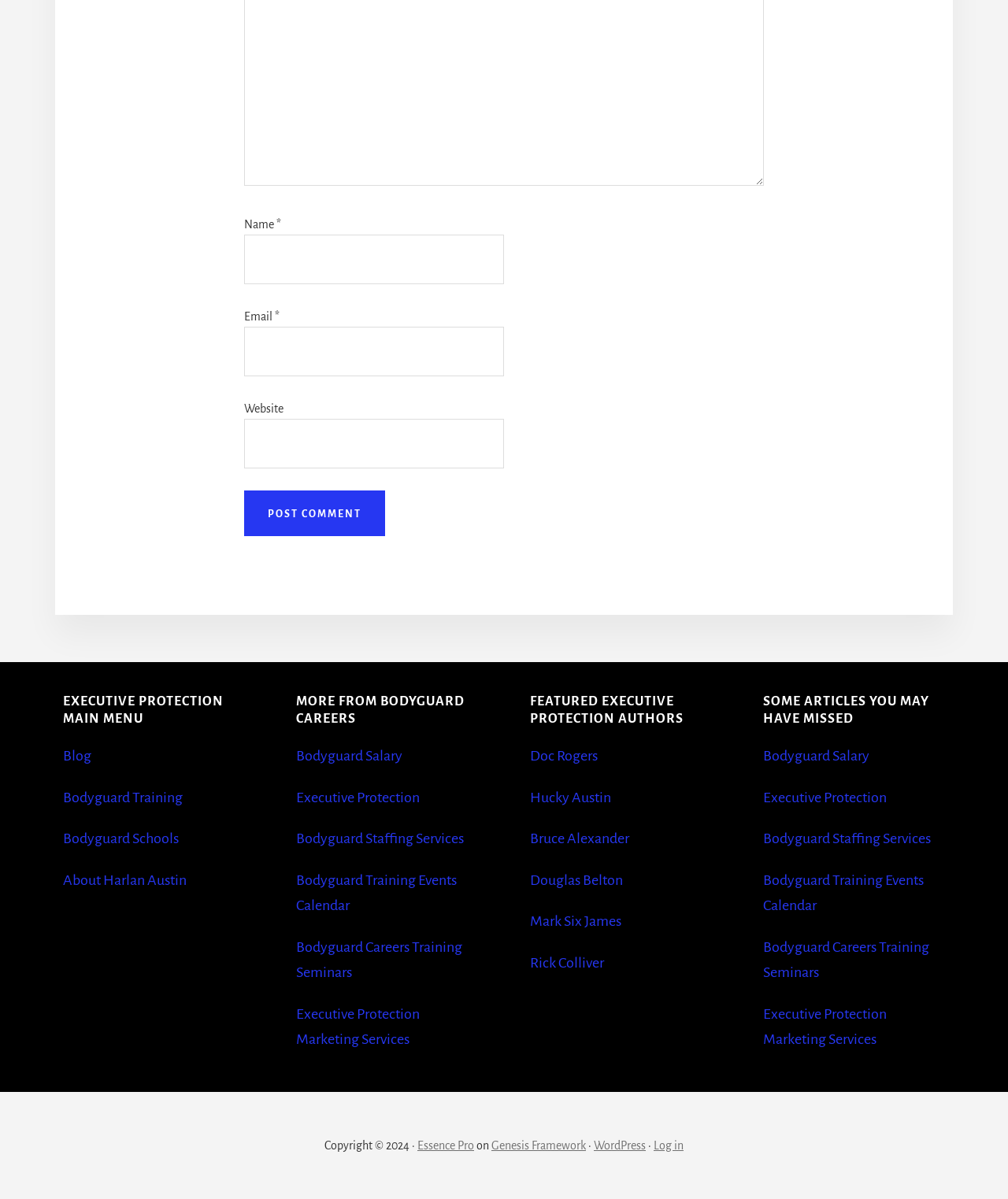How many authors are featured in the 'FEATURED EXECUTIVE PROTECTION AUTHORS' section?
Provide a detailed answer to the question using information from the image.

The 'FEATURED EXECUTIVE PROTECTION AUTHORS' section has links to authors 'Doc Rogers', 'Hucky Austin', 'Bruce Alexander', 'Douglas Belton', 'Mark Six James', and 'Rick Colliver', totaling 6 authors.